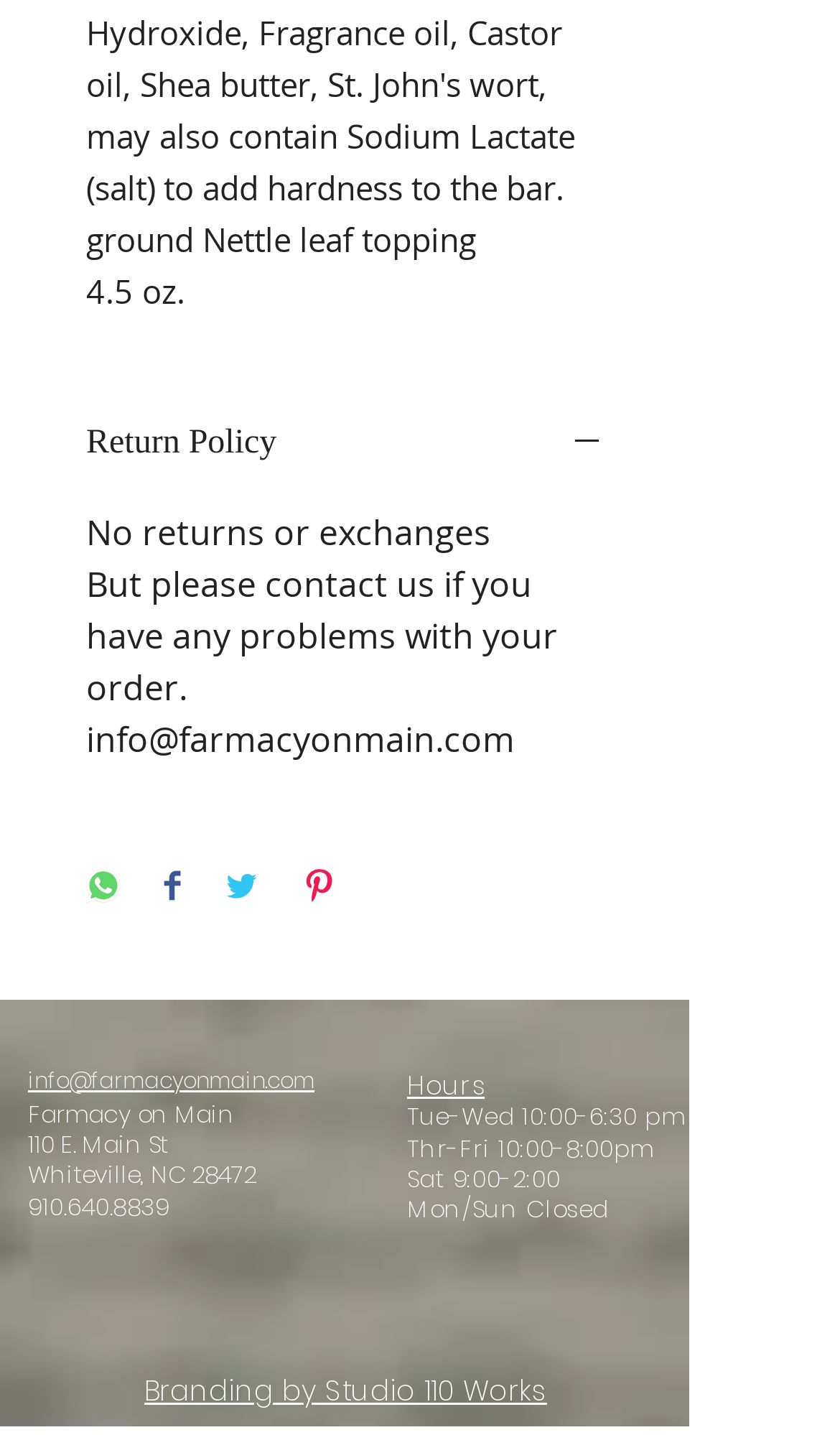What is the return policy?
Observe the image and answer the question with a one-word or short phrase response.

No returns or exchanges